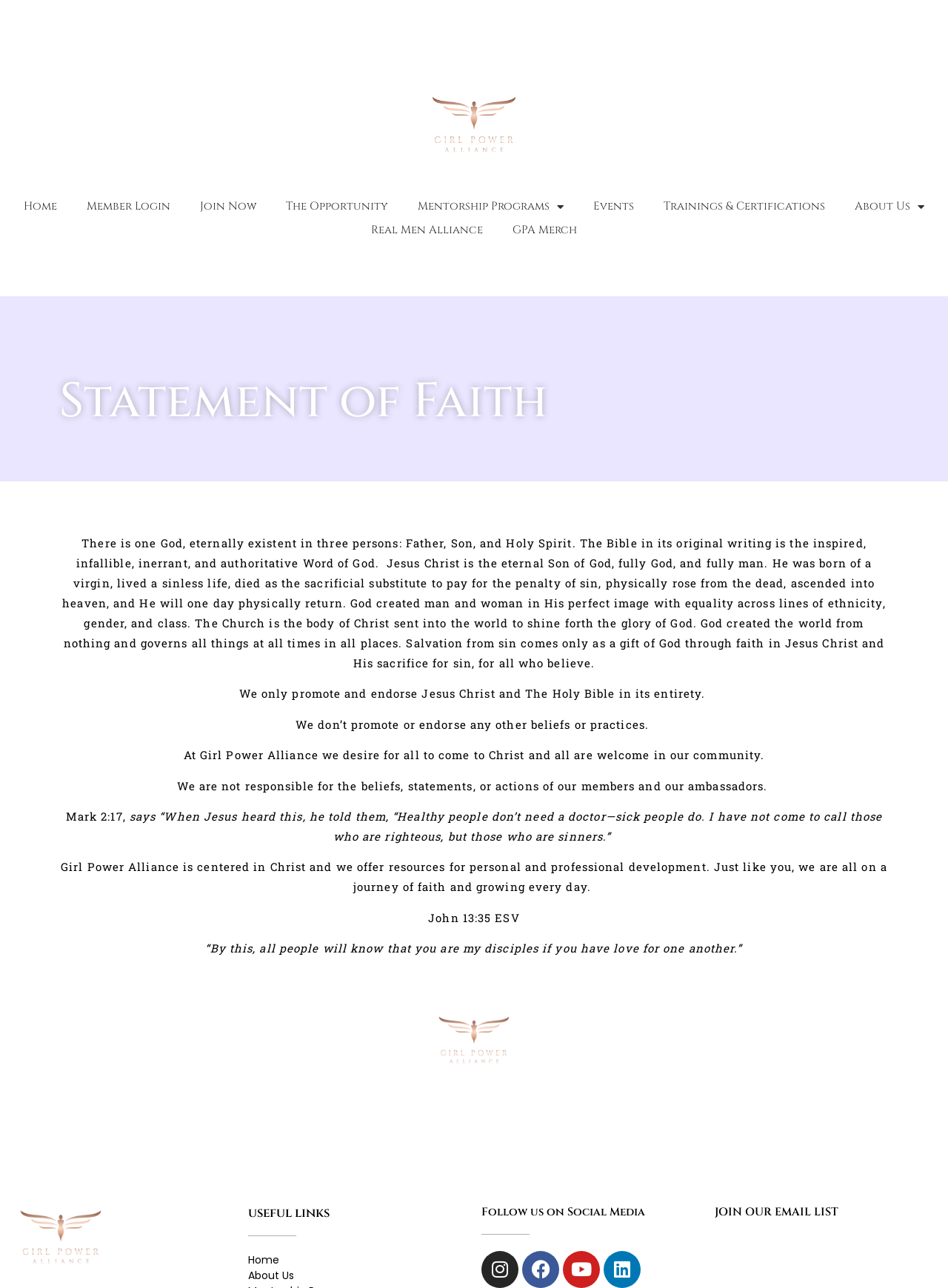Determine the bounding box coordinates for the clickable element required to fulfill the instruction: "Click the 'Logg inn' button". Provide the coordinates as four float numbers between 0 and 1, i.e., [left, top, right, bottom].

None